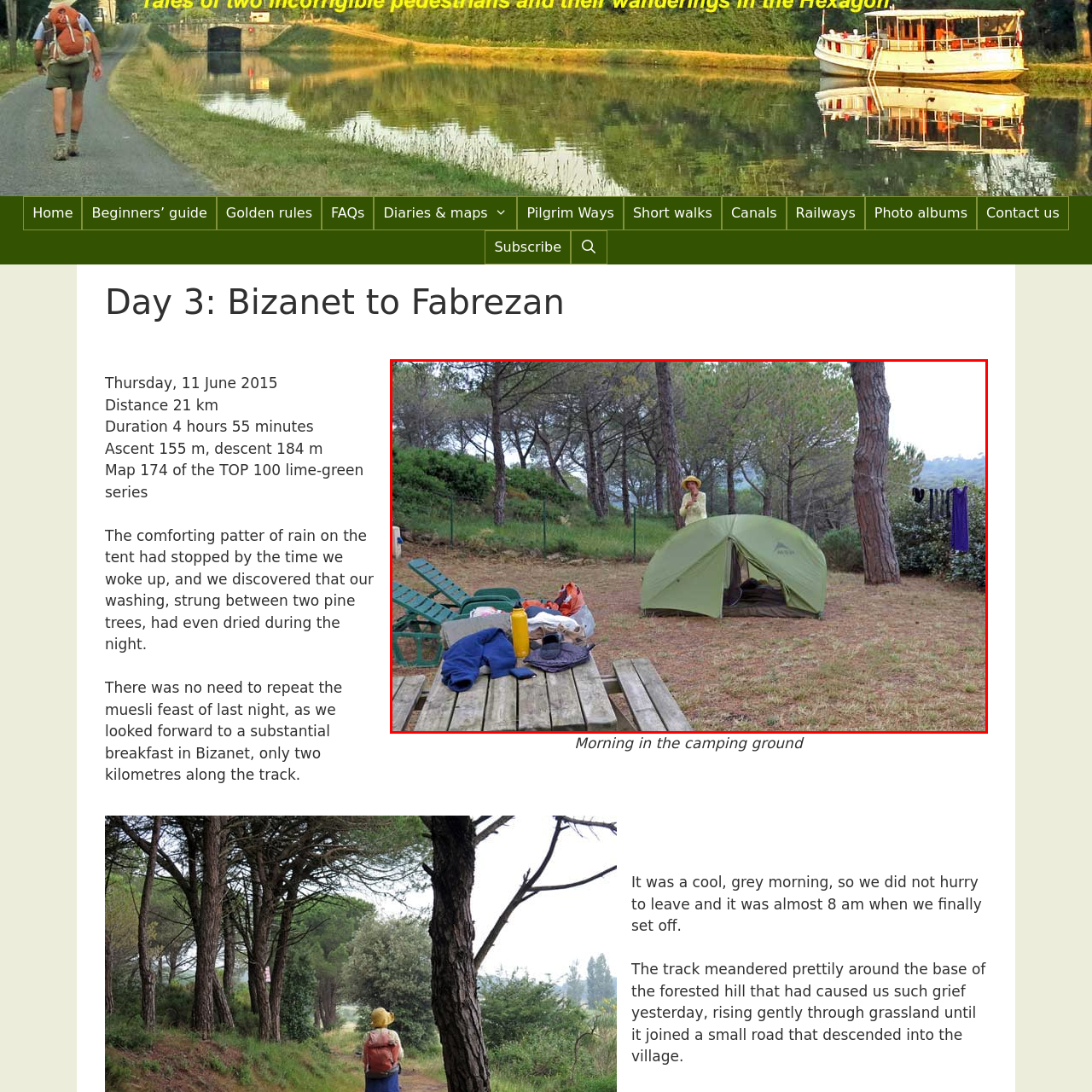Describe meticulously the scene encapsulated by the red boundary in the image.

In this serene outdoor scene, the focus is on a cozy camping setup in a verdant environment. A green tent stands prominently, nestled among the tall pine trees, evoking a sense of tranquility. Nearby, a cyclist leisurely lounges in a blue jacket beside a picnic table made of rustic wood, which supports a selection of gear and supplies, including a bright yellow water bottle. Behind the tent, a woman wearing a sun hat appears to be enjoying the morning ambiance of the camping ground, adding a human touch to the natural setting. Clothes drying on a line hint at a refreshing rain that has recently passed, while the well-maintained site reflects a mix of nature and comfort, inviting an adventurous spirit to explore the surroundings. The atmosphere is calm, suggesting a perfect start to a day filled with potential for exploration.